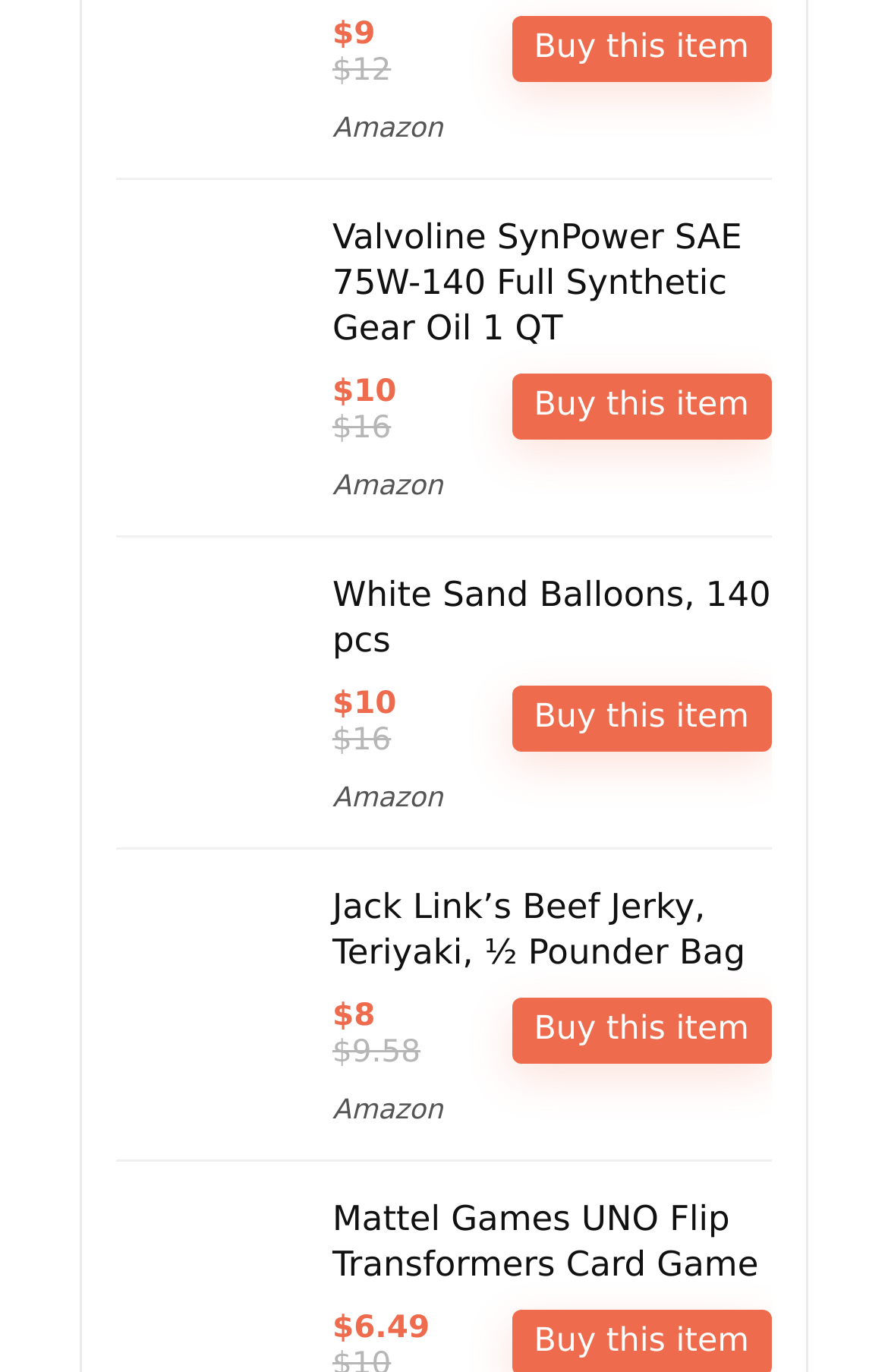Please specify the bounding box coordinates for the clickable region that will help you carry out the instruction: "Buy Valvoline SynPower SAE 75W-140 Full Synthetic Gear Oil 1 QT".

[0.576, 0.012, 0.869, 0.06]